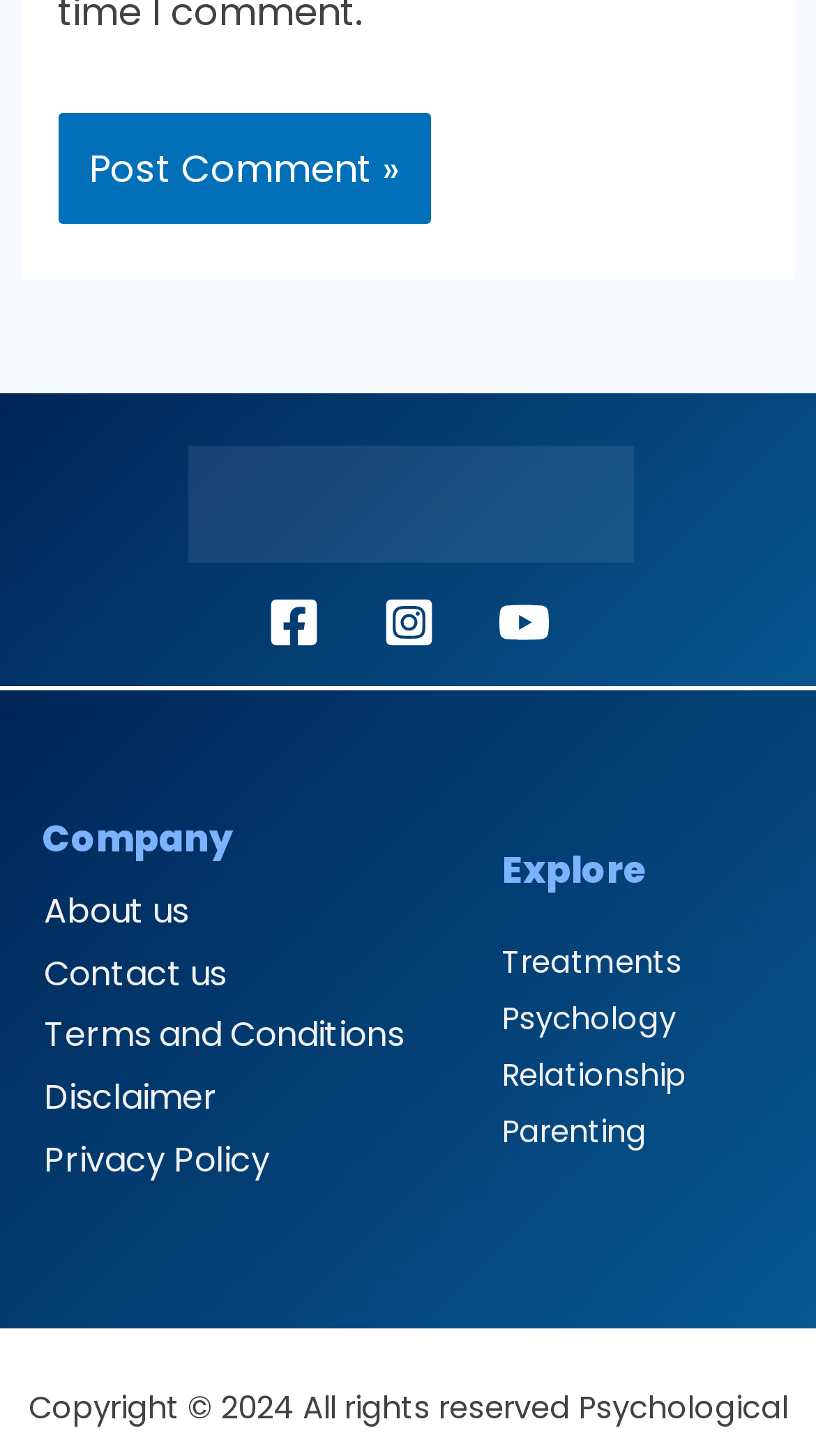Answer the question with a single word or phrase: 
What is the company's social media platform?

Facebook, Instagram, YouTube